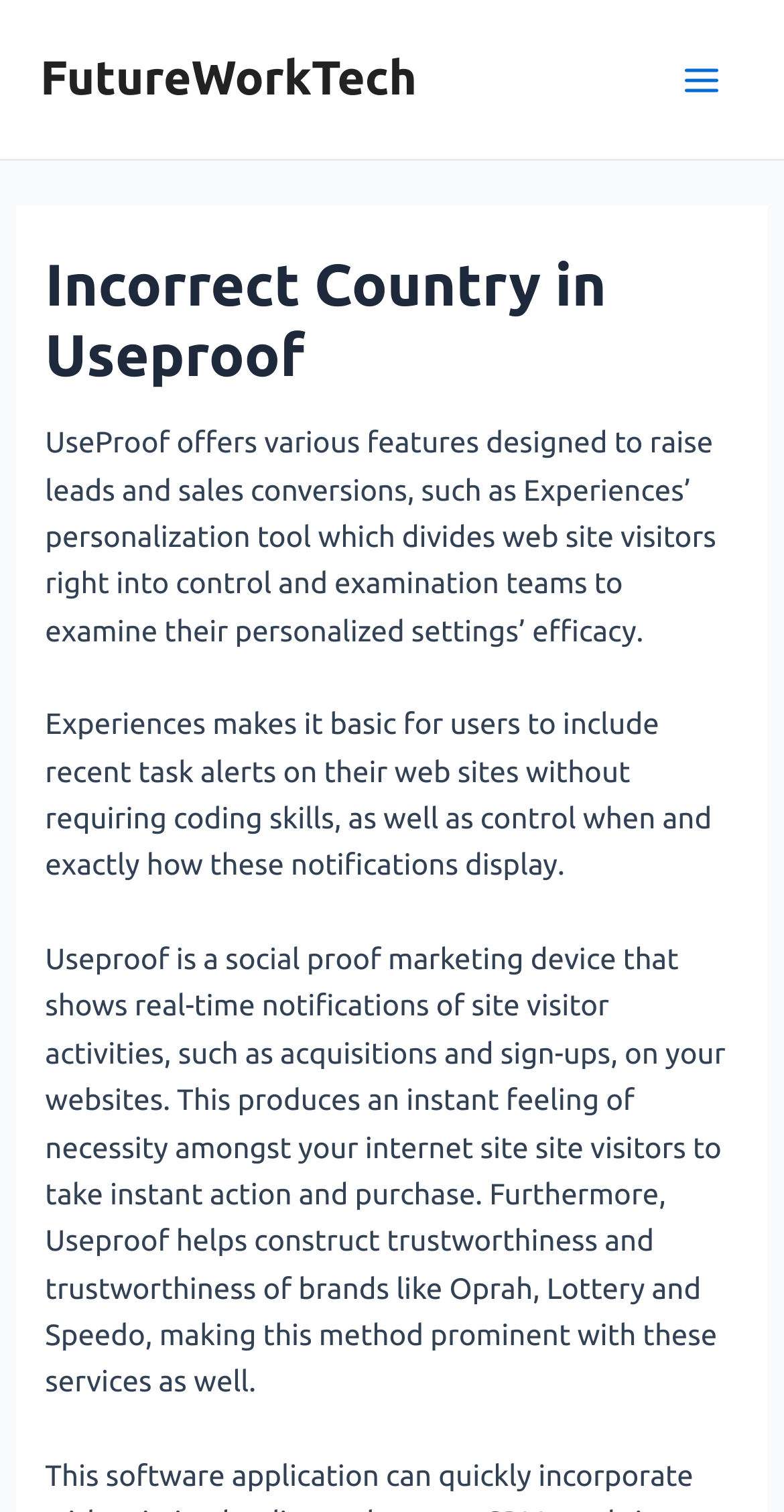Using the description: "FutureWorkTech", determine the UI element's bounding box coordinates. Ensure the coordinates are in the format of four float numbers between 0 and 1, i.e., [left, top, right, bottom].

[0.051, 0.035, 0.532, 0.07]